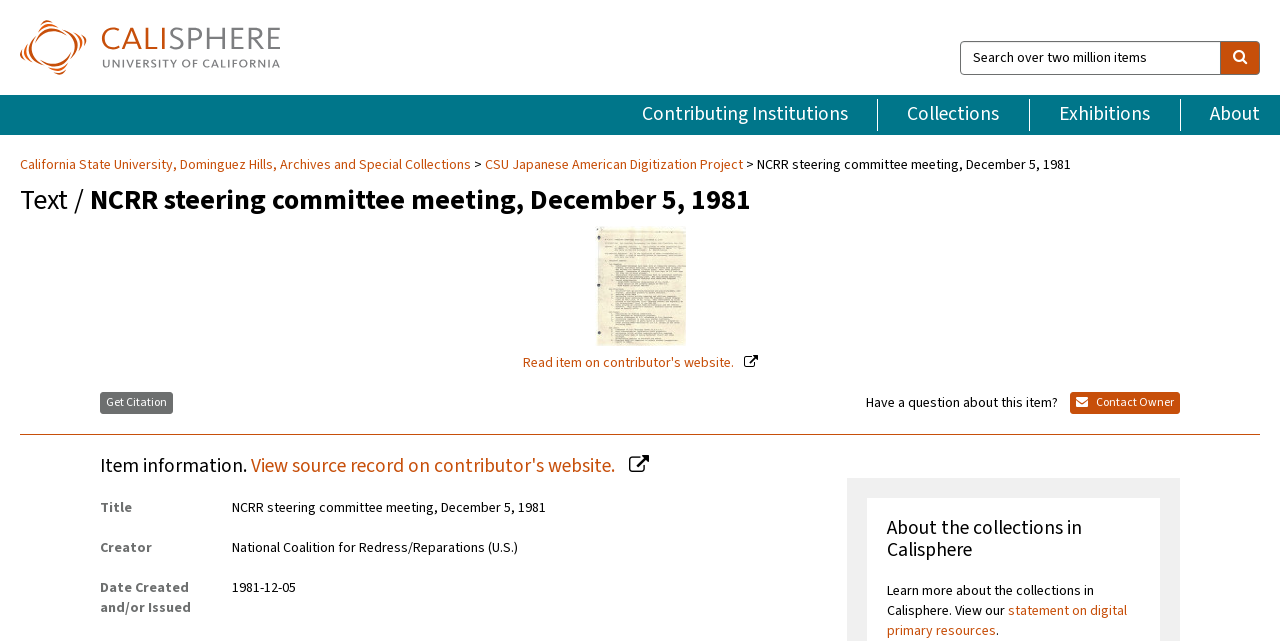Pinpoint the bounding box coordinates of the clickable element needed to complete the instruction: "Search over two million items". The coordinates should be provided as four float numbers between 0 and 1: [left, top, right, bottom].

[0.75, 0.064, 0.954, 0.117]